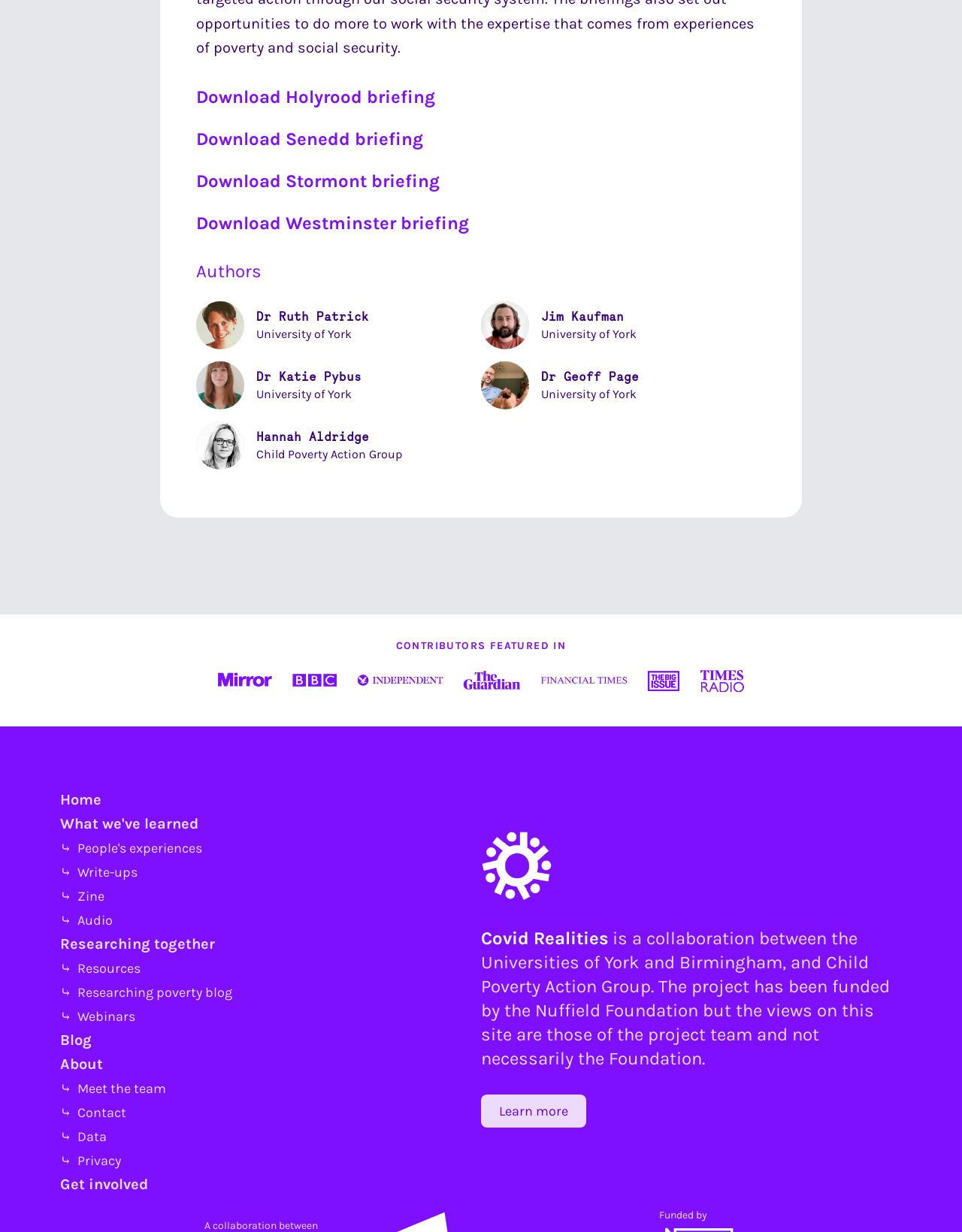Please specify the bounding box coordinates for the clickable region that will help you carry out the instruction: "Go to the home page".

[0.062, 0.641, 0.5, 0.658]